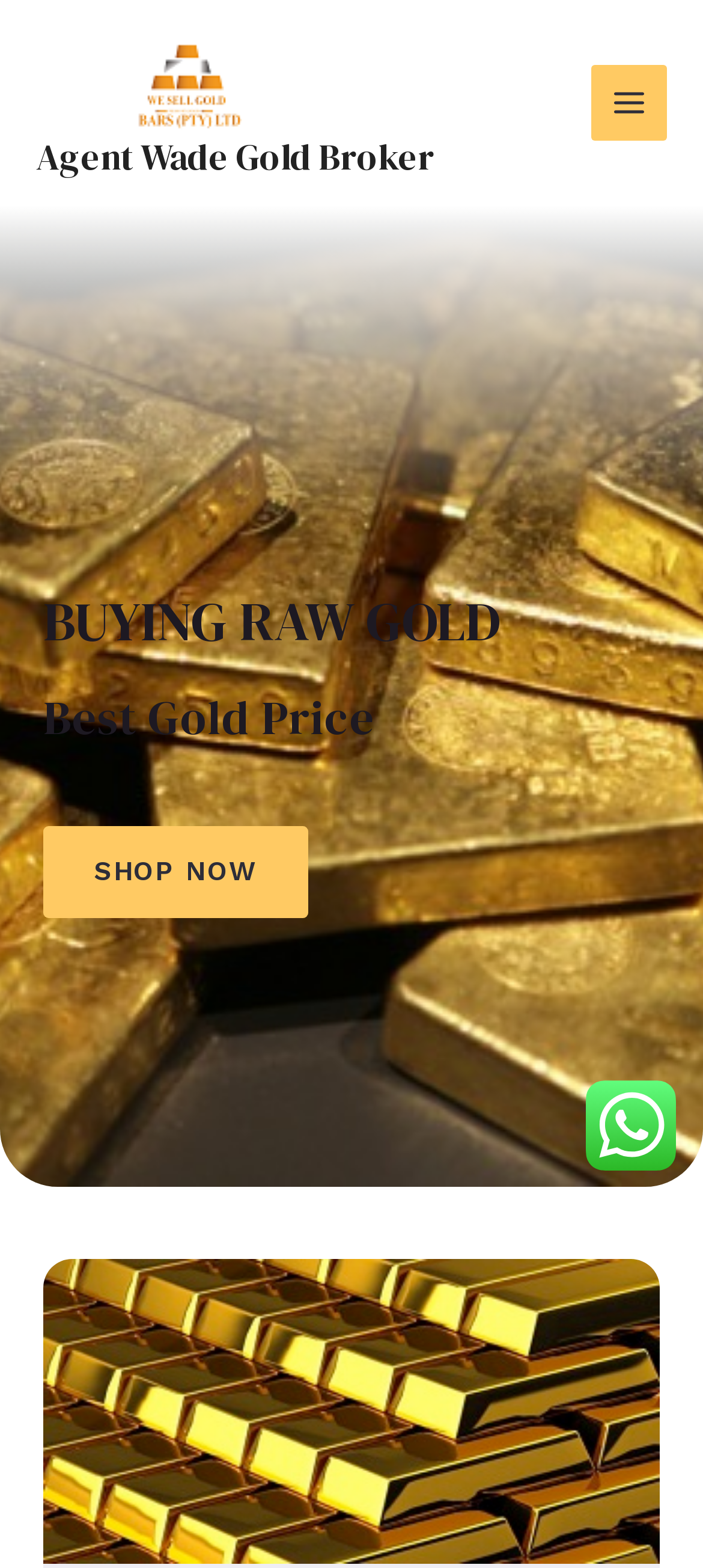Can you find and provide the title of the webpage?

BUYING RAW GOLD